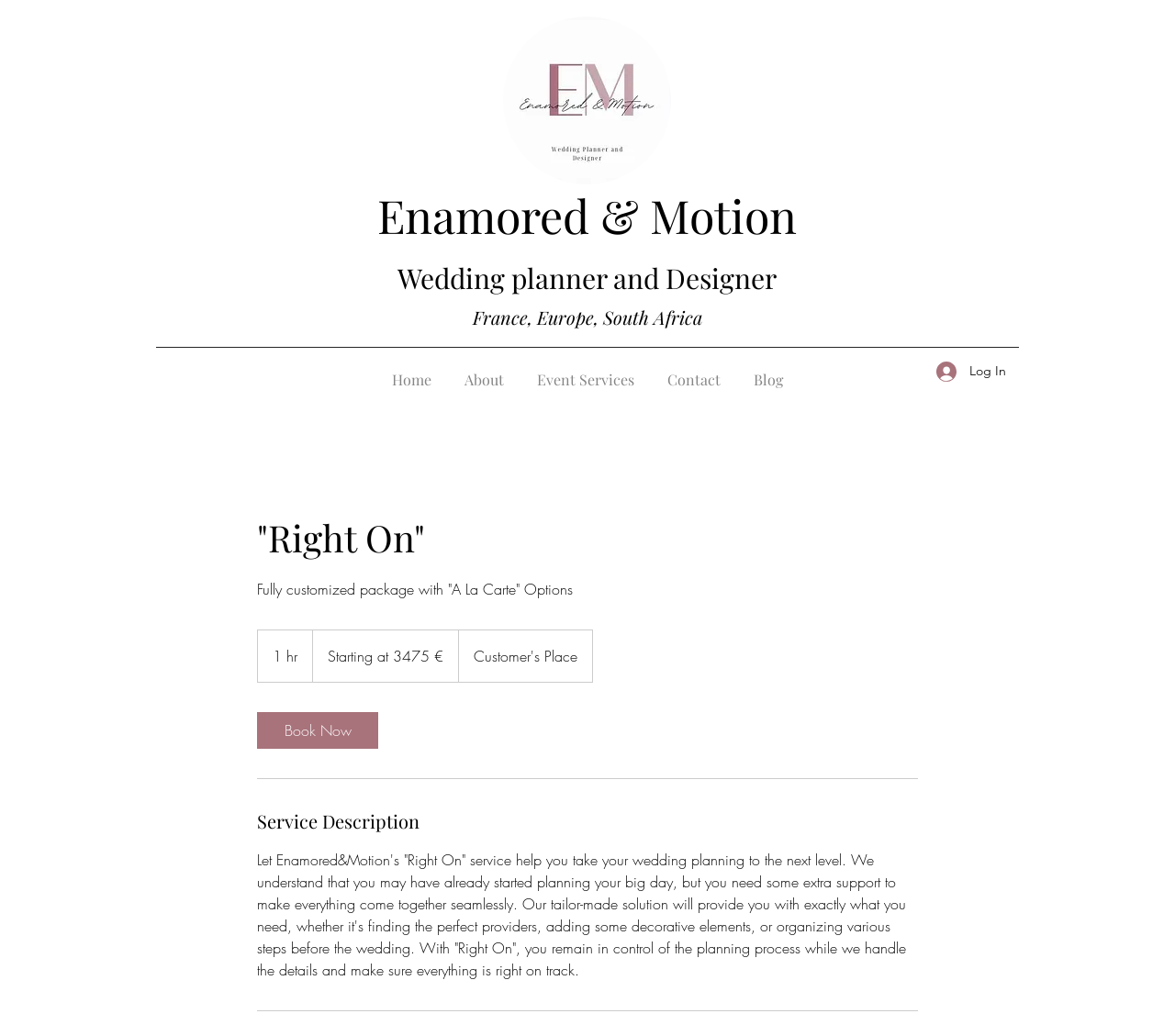What is the name of the wedding planner and designer?
Answer the question with a single word or phrase, referring to the image.

Enamored & Motion